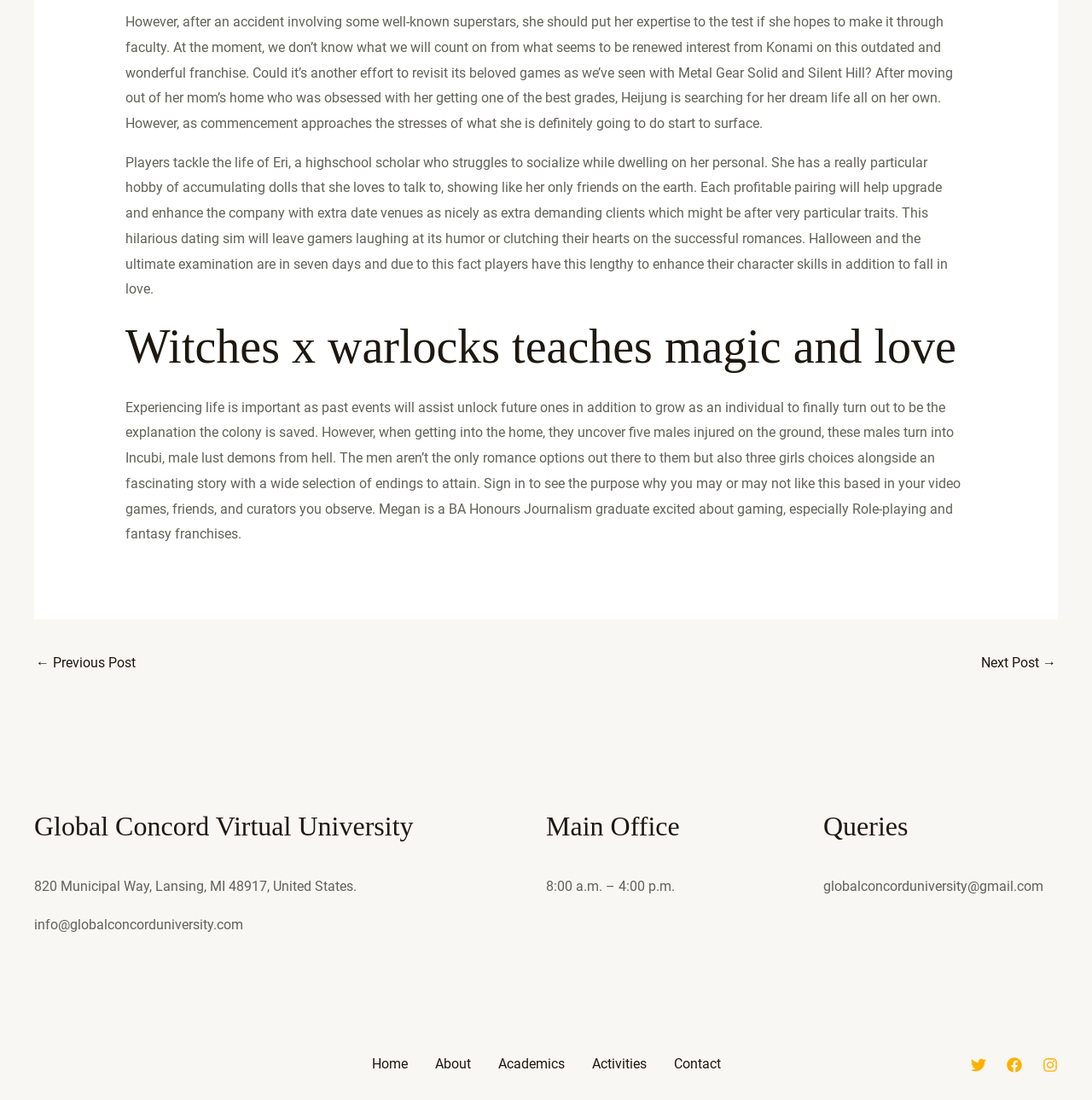What is the main topic of the webpage?
Craft a detailed and extensive response to the question.

The webpage appears to be discussing various video games, including dating sims and role-playing games, based on the text descriptions and headings on the page.